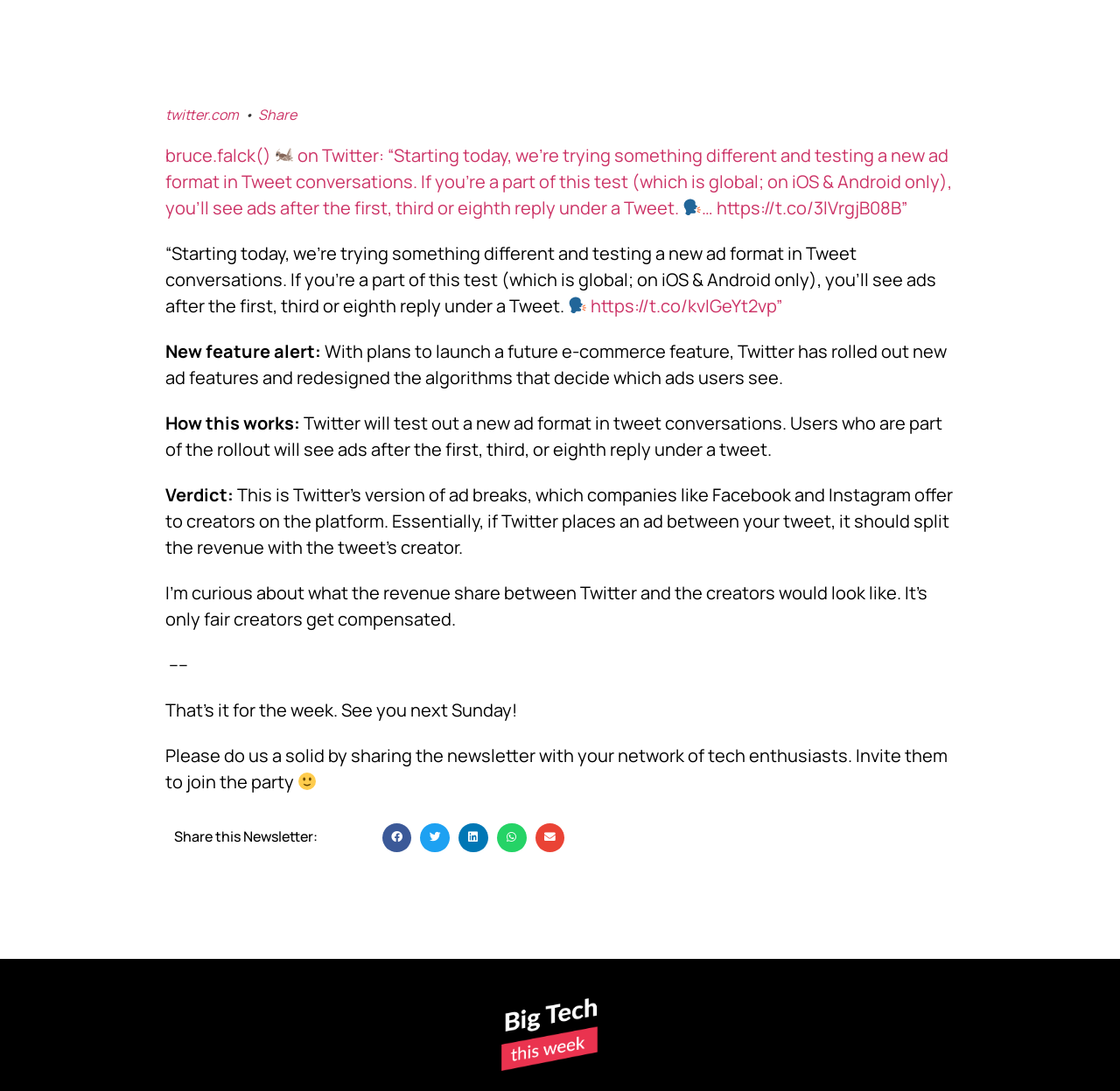Identify the bounding box coordinates of the region that should be clicked to execute the following instruction: "Share on Twitter".

[0.375, 0.754, 0.402, 0.781]